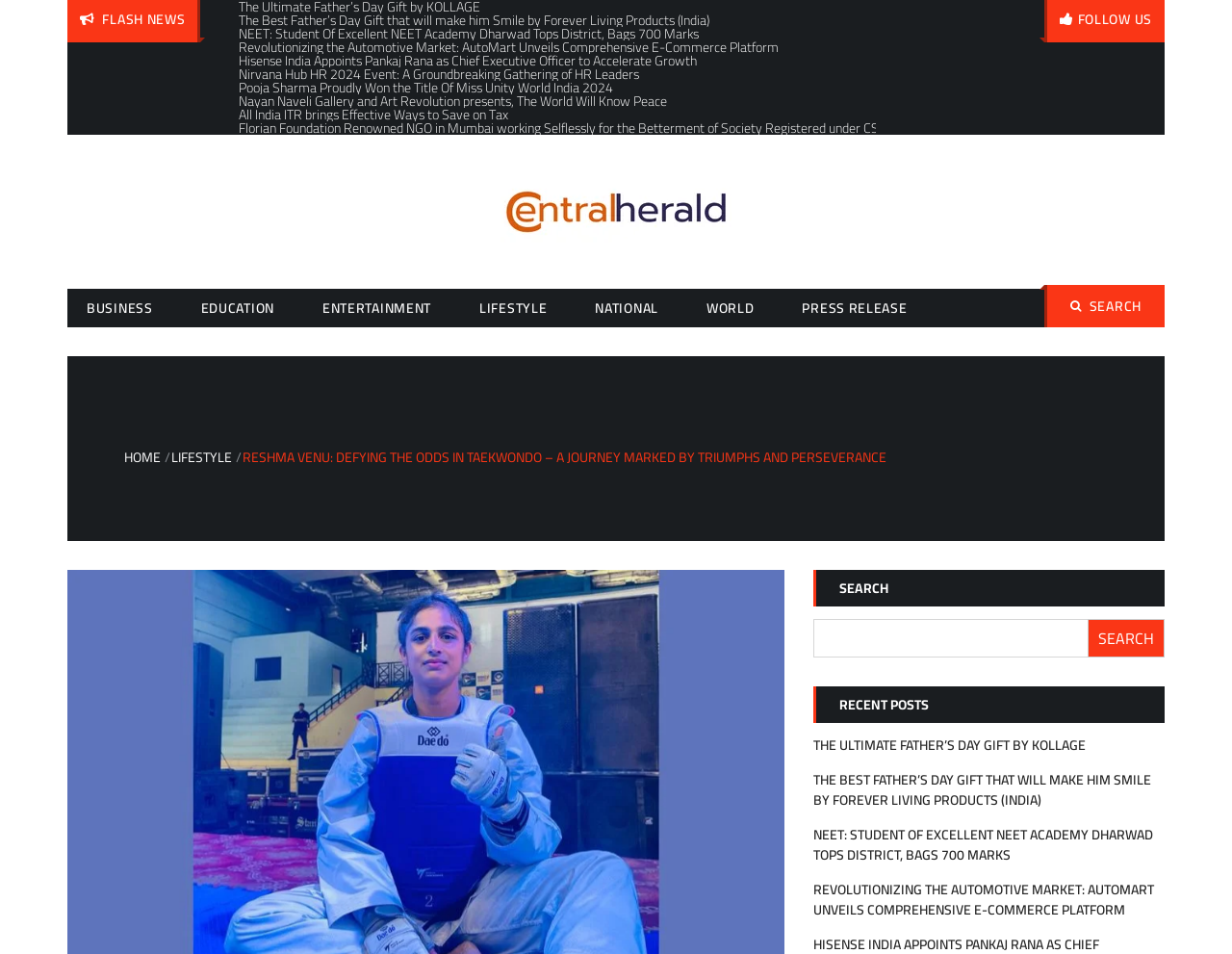Please answer the following question as detailed as possible based on the image: 
What is the category of the article 'Reshma Venu: Defying the Odds in Taekwondo – A Journey Marked by Triumphs and Perseverance'?

I determined the category by looking at the breadcrumbs navigation section, where the category 'LIFESTYLE' is listed as the second item.